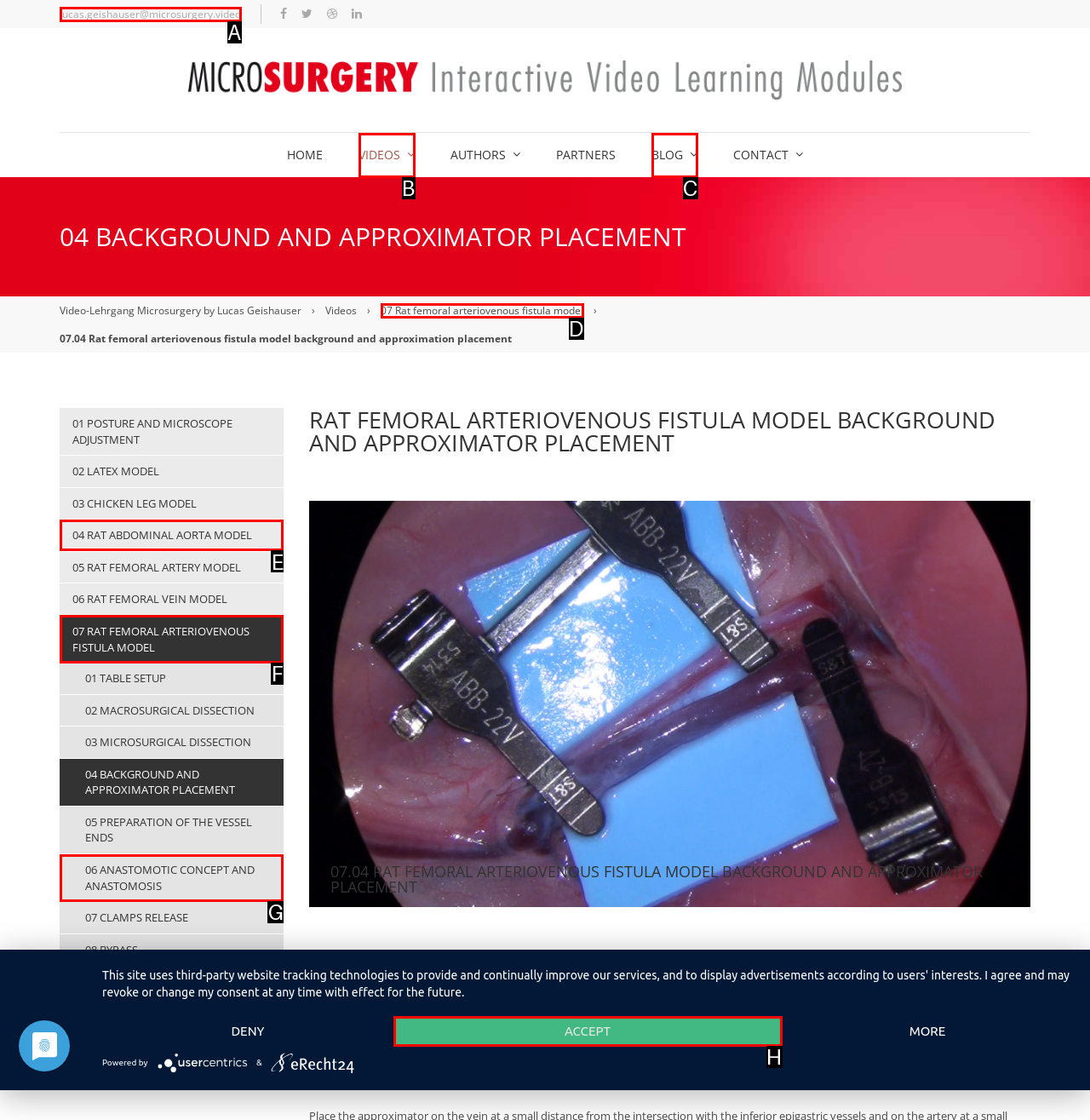Given the description: Blog, select the HTML element that best matches it. Reply with the letter of your chosen option.

C